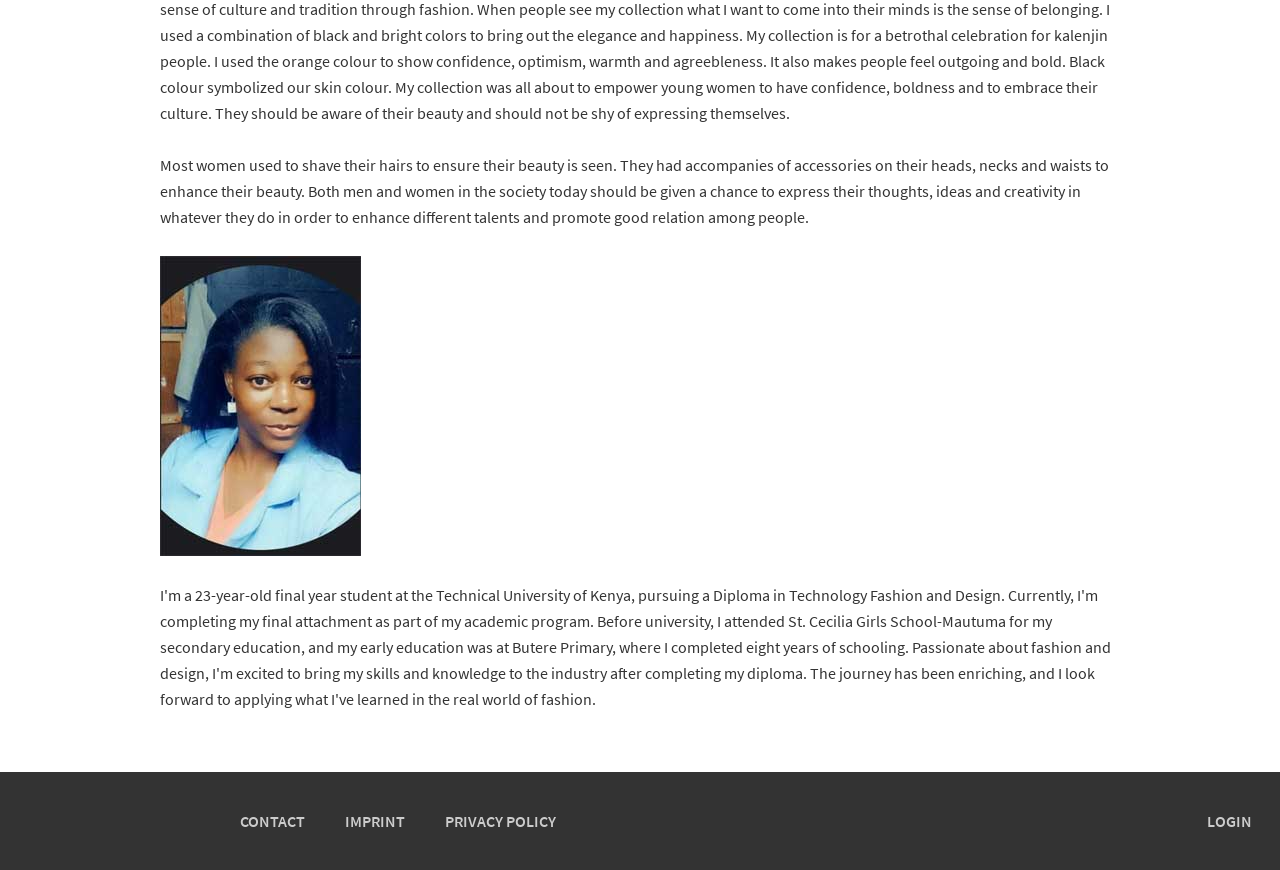Refer to the image and answer the question with as much detail as possible: How many links are there at the bottom of the page?

There are four links at the bottom of the page, which are 'CONTACT', 'IMPRINT', 'PRIVACY POLICY', and 'LOGIN'.